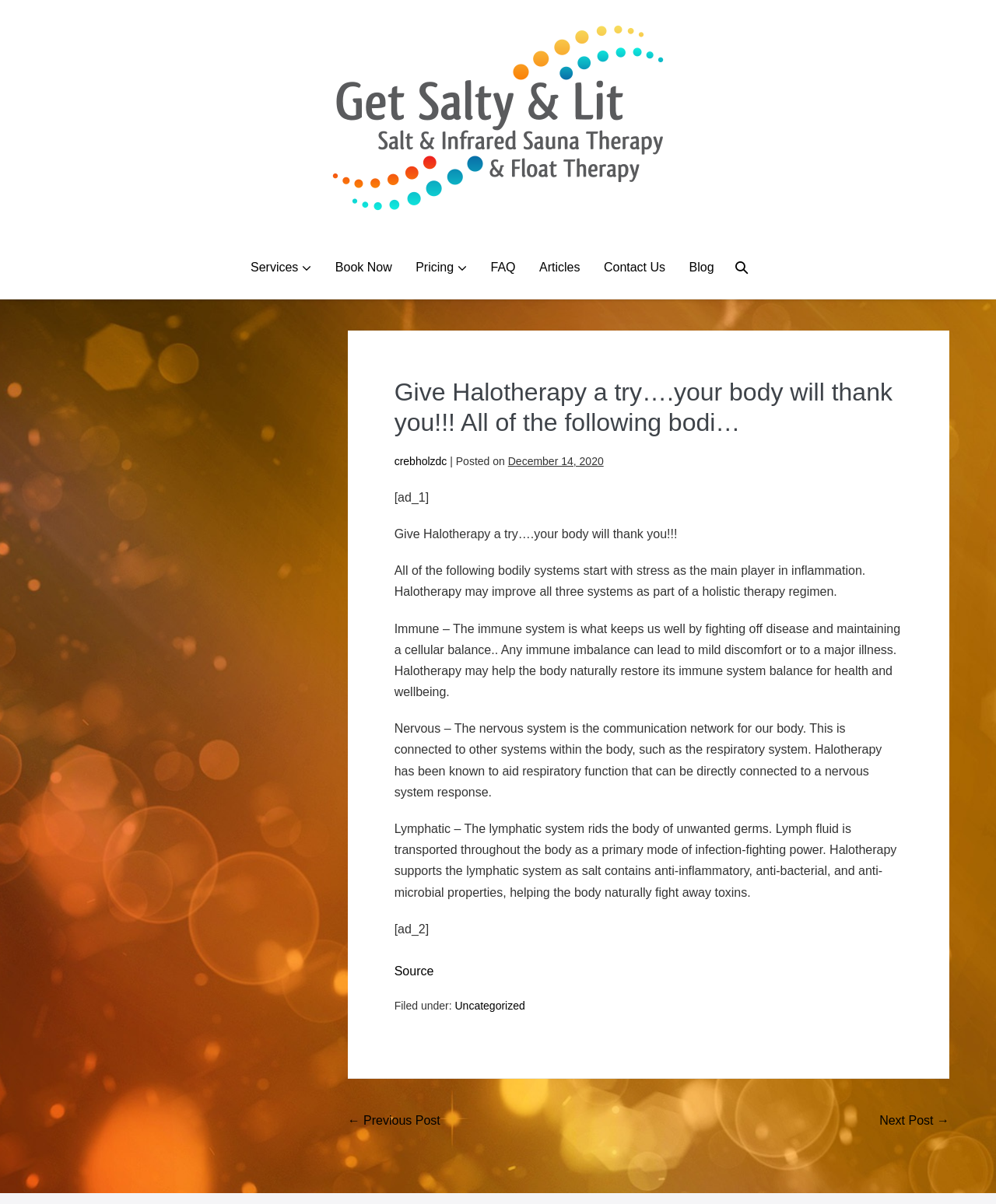Locate the bounding box coordinates of the element that should be clicked to execute the following instruction: "Search for something".

[0.73, 0.21, 0.759, 0.234]